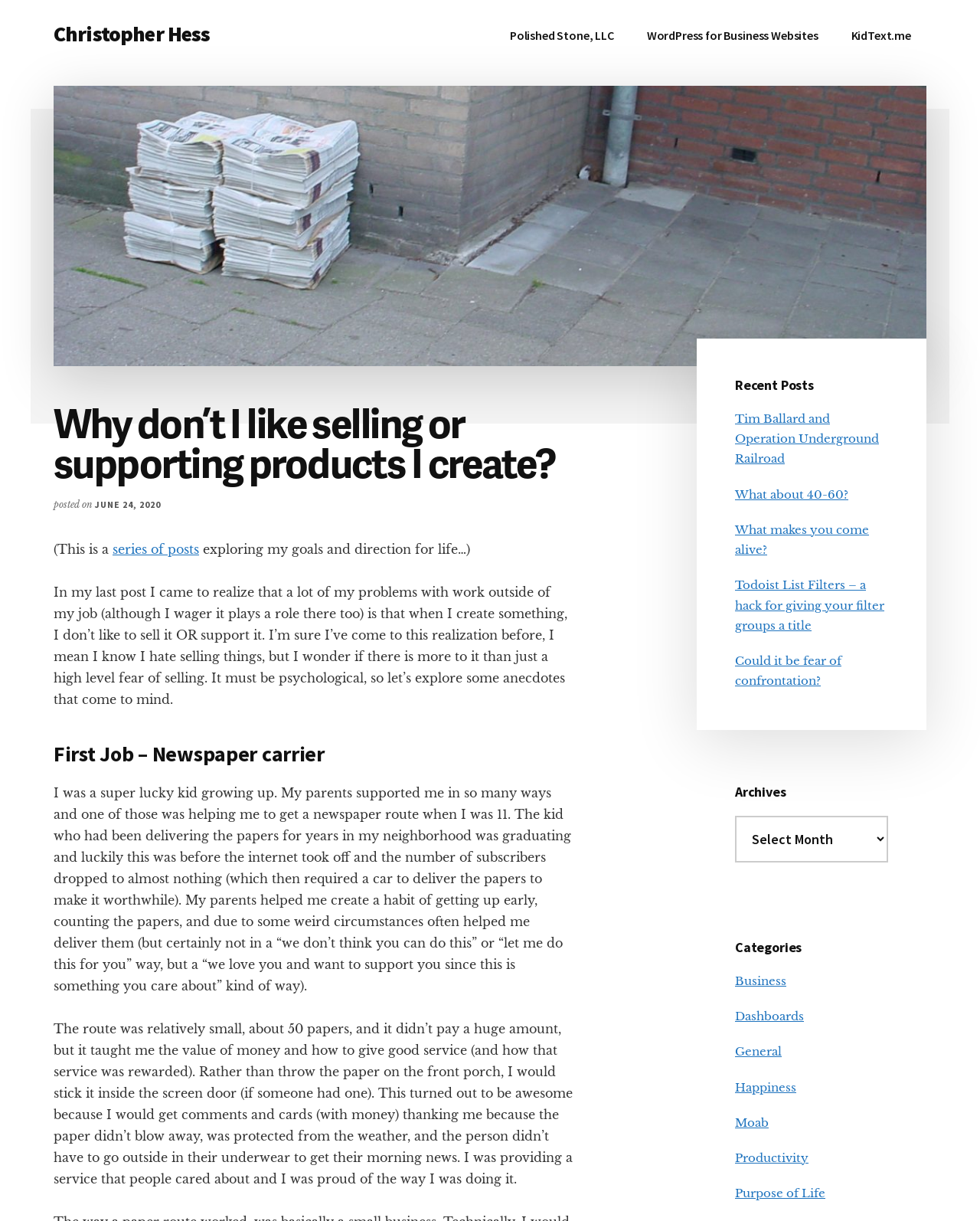What is the author's name?
Using the details from the image, give an elaborate explanation to answer the question.

The author's name is mentioned in the link 'Christopher Hess' at the top of the webpage, which is a navigation element.